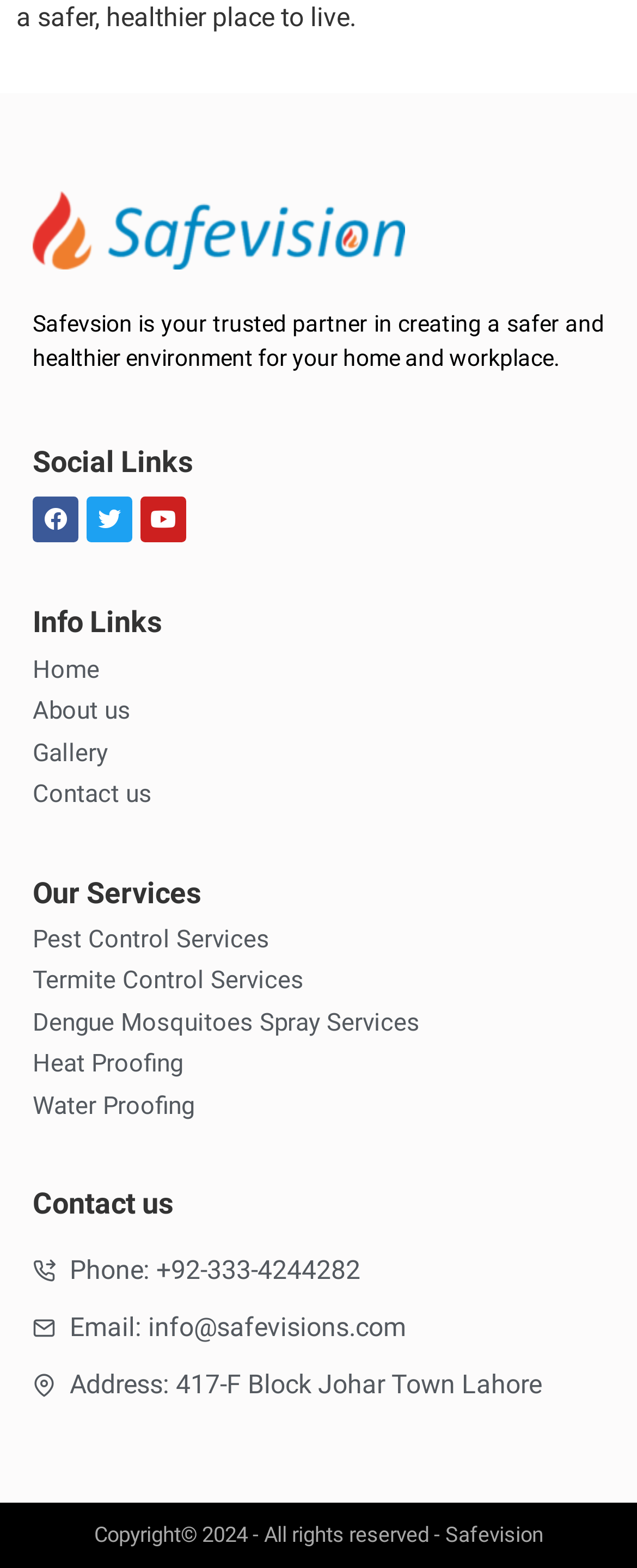Provide a brief response to the question using a single word or phrase: 
What services does Safevision offer?

Pest Control, Termite Control, etc.